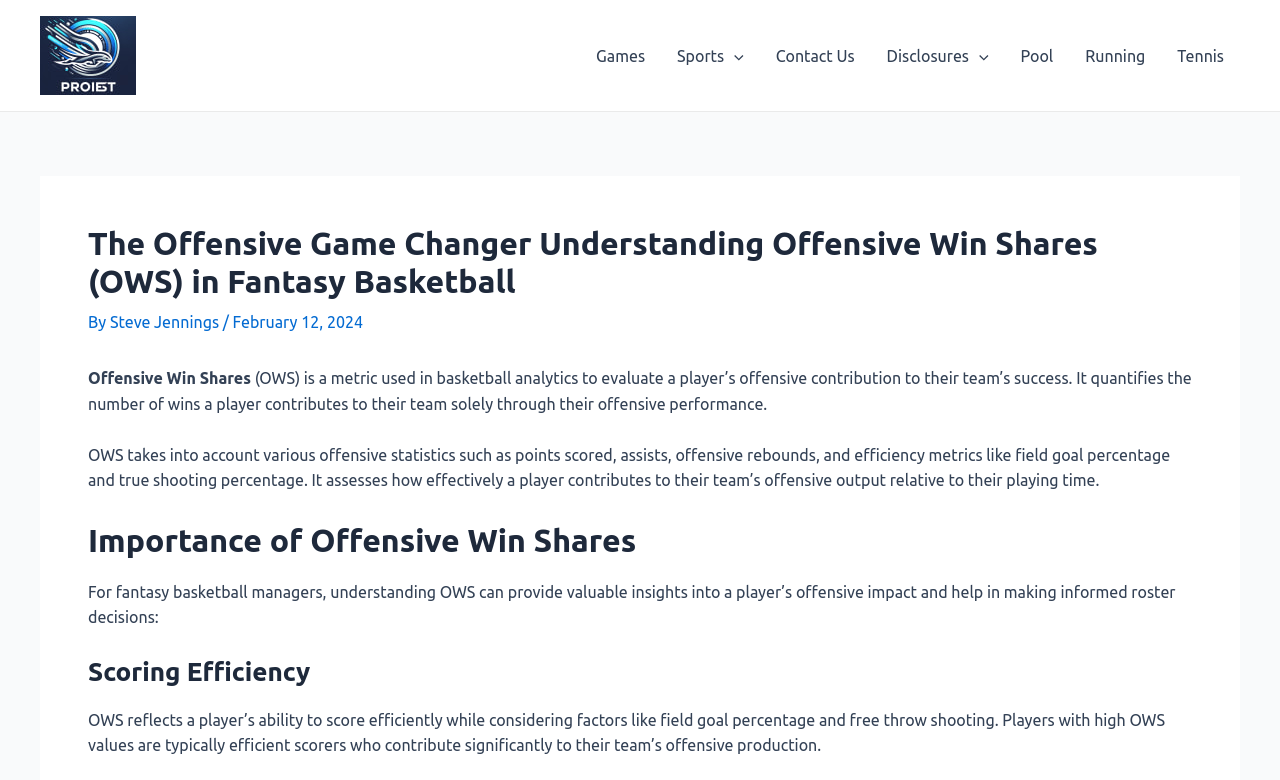Identify the first-level heading on the webpage and generate its text content.

The Offensive Game Changer Understanding Offensive Win Shares (OWS) in Fantasy Basketball